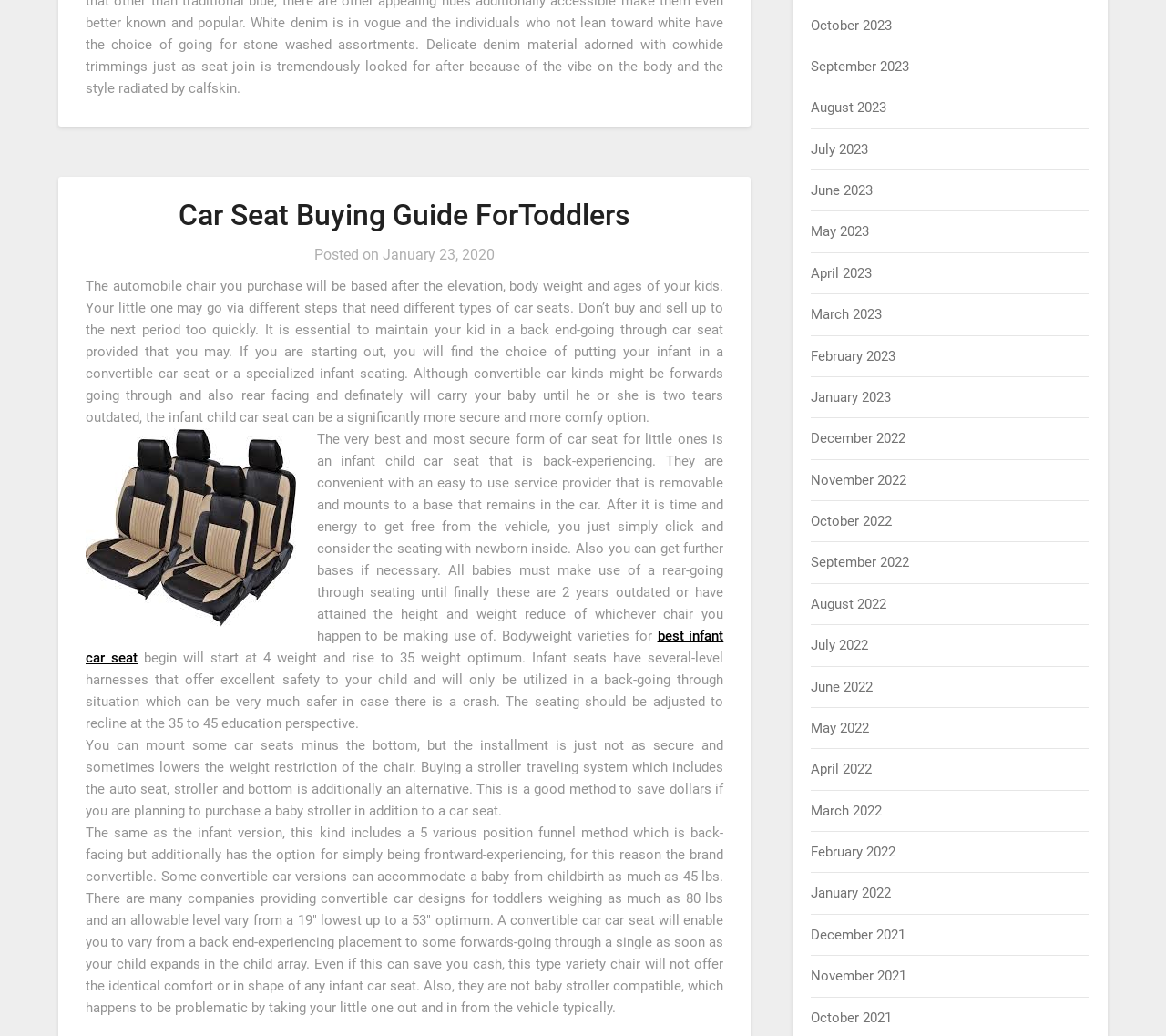Can you find the bounding box coordinates for the element that needs to be clicked to execute this instruction: "Browse articles from October 2023"? The coordinates should be given as four float numbers between 0 and 1, i.e., [left, top, right, bottom].

[0.696, 0.016, 0.765, 0.032]